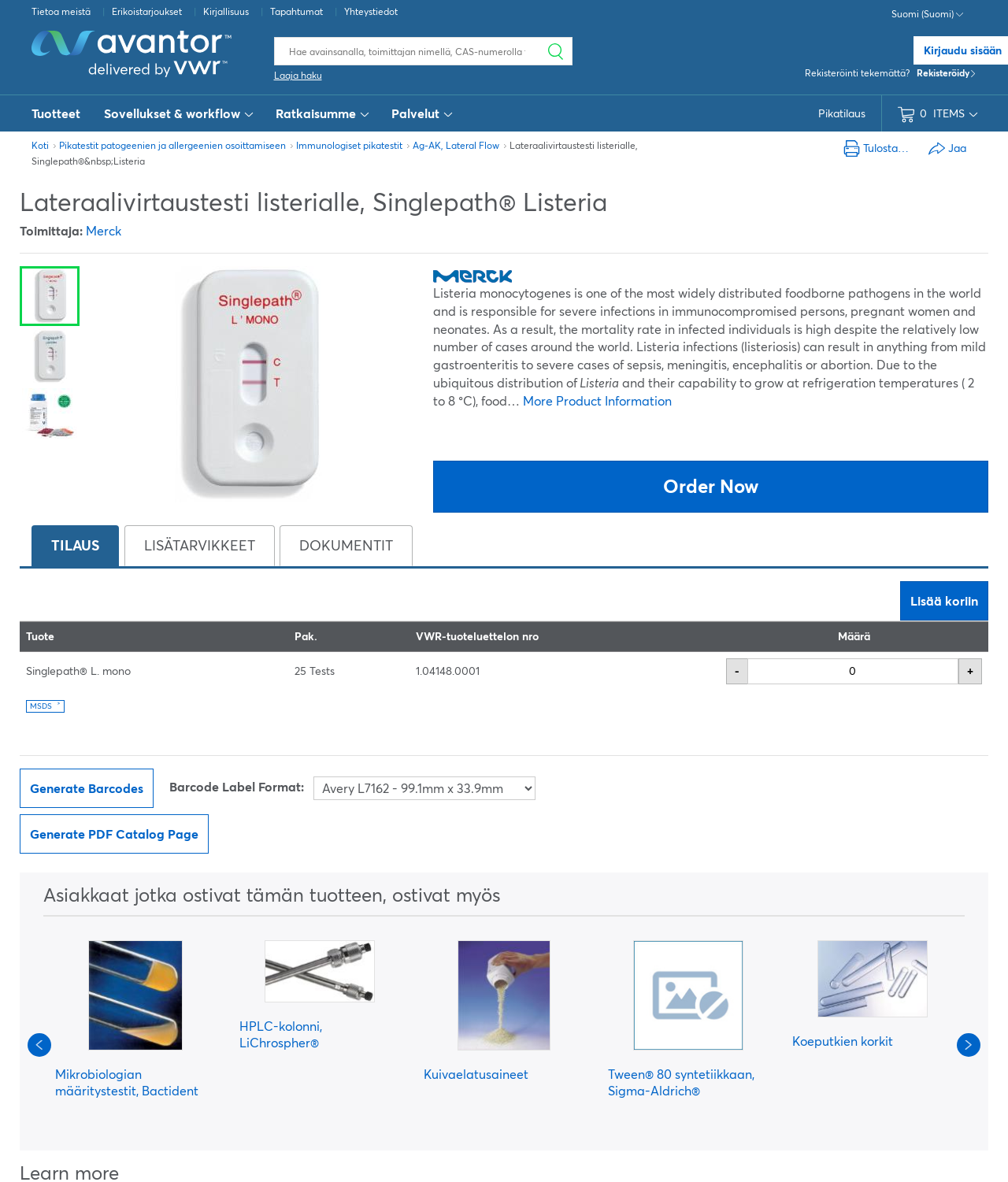Specify the bounding box coordinates for the region that must be clicked to perform the given instruction: "Explore short term insurance".

None